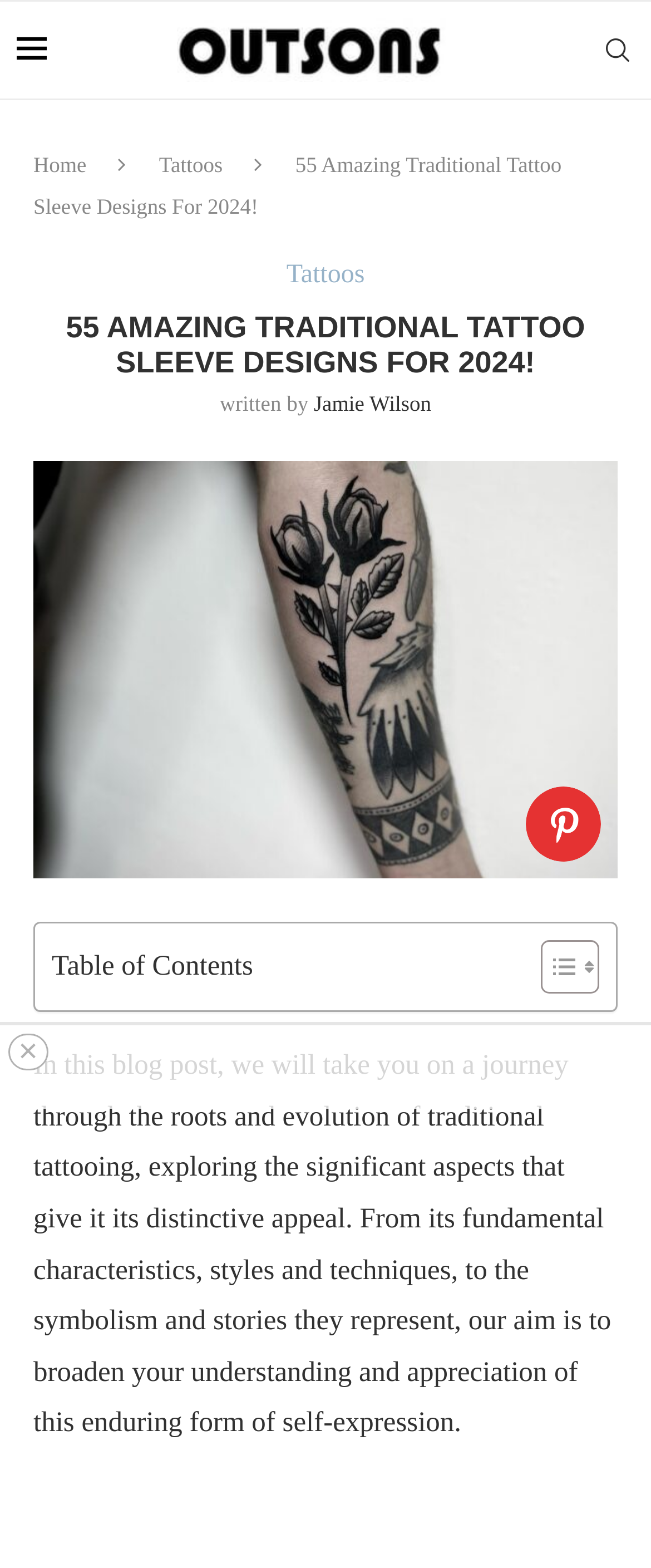Using a single word or phrase, answer the following question: 
What is the function of the button in the 'Loading...' section?

To load content